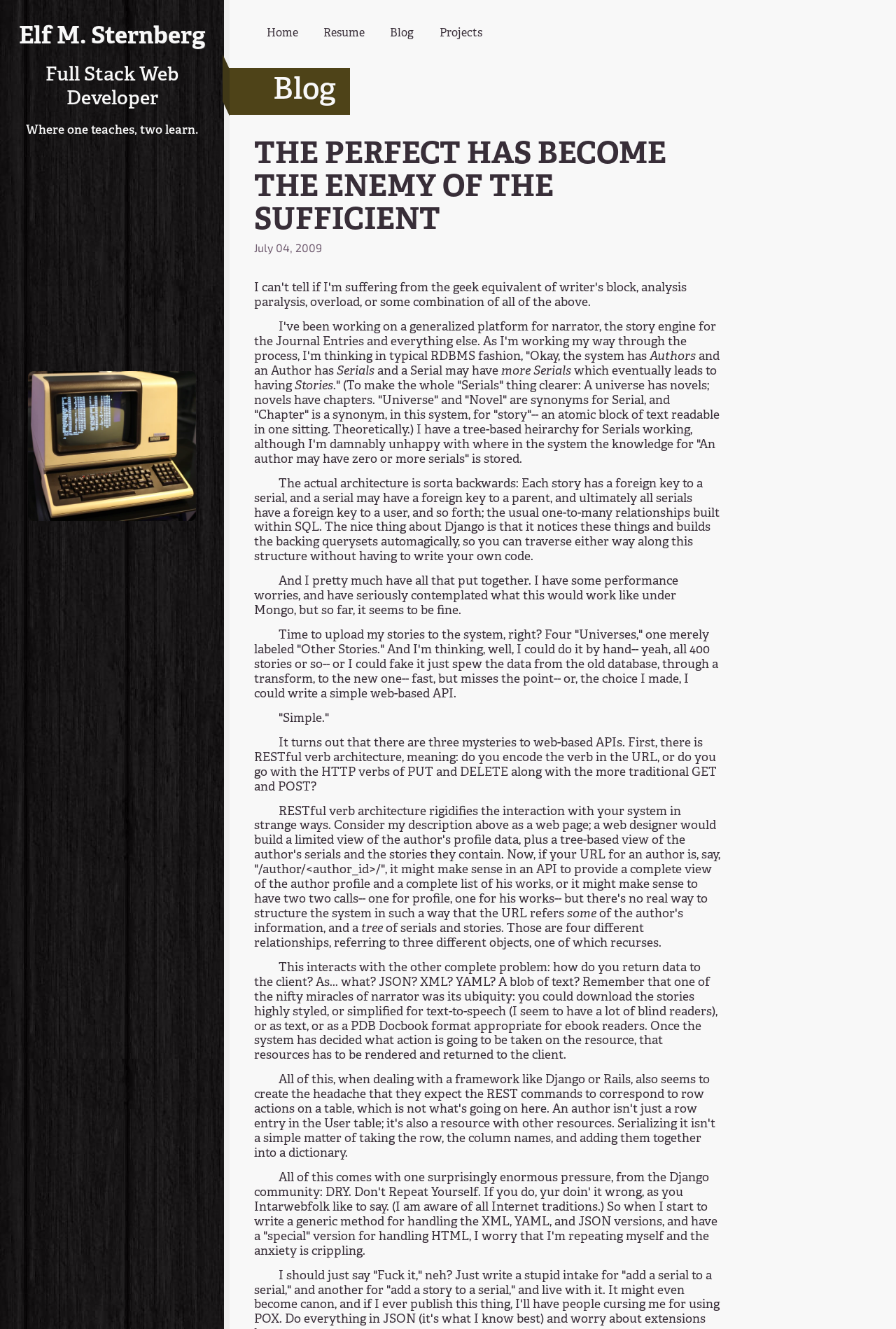How many links are there in the navigation menu?
Using the visual information, answer the question in a single word or phrase.

4